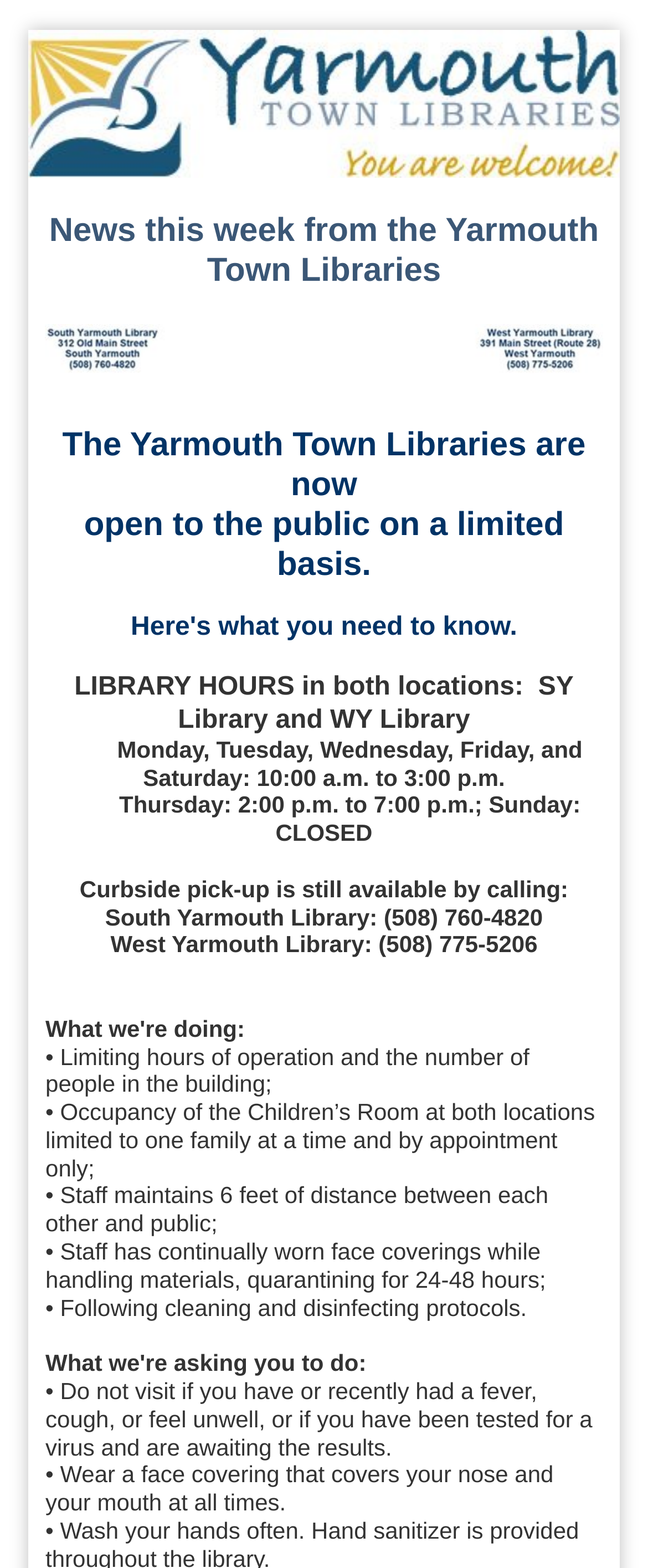Create a detailed summary of the webpage's content and design.

The webpage is about news from the Yarmouth Town Libraries. At the top, there is a logo of the Yarmouth Town Libraries, which is a prominent element on the page. Below the logo, there is a heading that reads "News this week from the Yarmouth Town Libraries". 

Underneath the heading, there is an image with the text "HEAD" on it. Following this image, there is a heading that announces the limited reopening of the libraries to the public. 

The library hours for both locations, SY Library and WY Library, are listed below. The hours are displayed in a clear and organized manner, with each day of the week and its corresponding hours listed separately. 

In addition to the library hours, there is information about curbside pick-up, which is still available by calling the respective phone numbers for each library location. 

The webpage also outlines the safety measures being taken by the libraries, including limiting hours of operation, maintaining social distancing, and following cleaning and disinfecting protocols. There are also guidelines for visitors, such as not visiting if they are feeling unwell and wearing a face covering at all times.